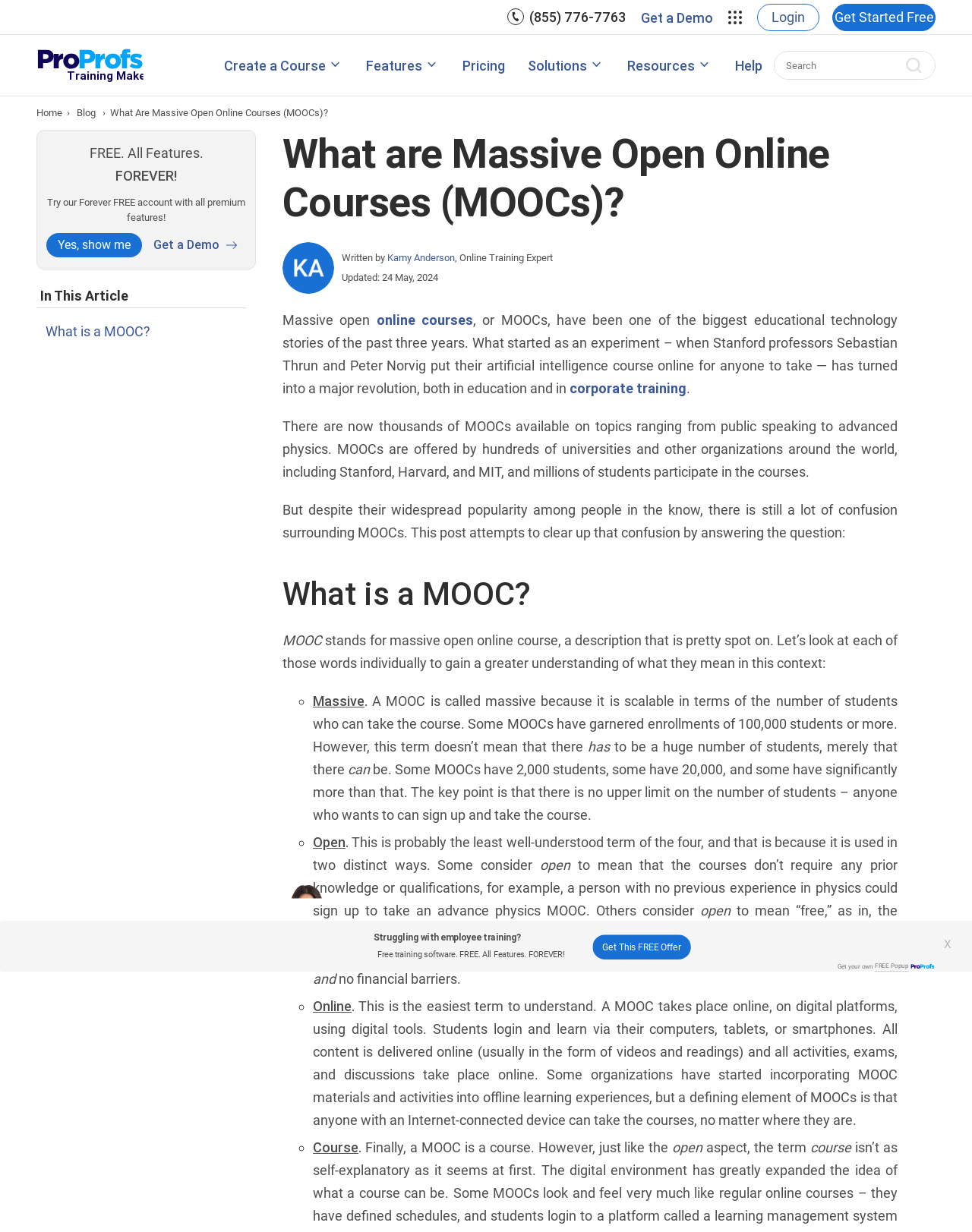Bounding box coordinates are specified in the format (top-left x, top-left y, bottom-right x, bottom-right y). All values are floating point numbers bounded between 0 and 1. Please provide the bounding box coordinate of the region this sentence describes: What is a MOOC?

[0.047, 0.262, 0.154, 0.275]